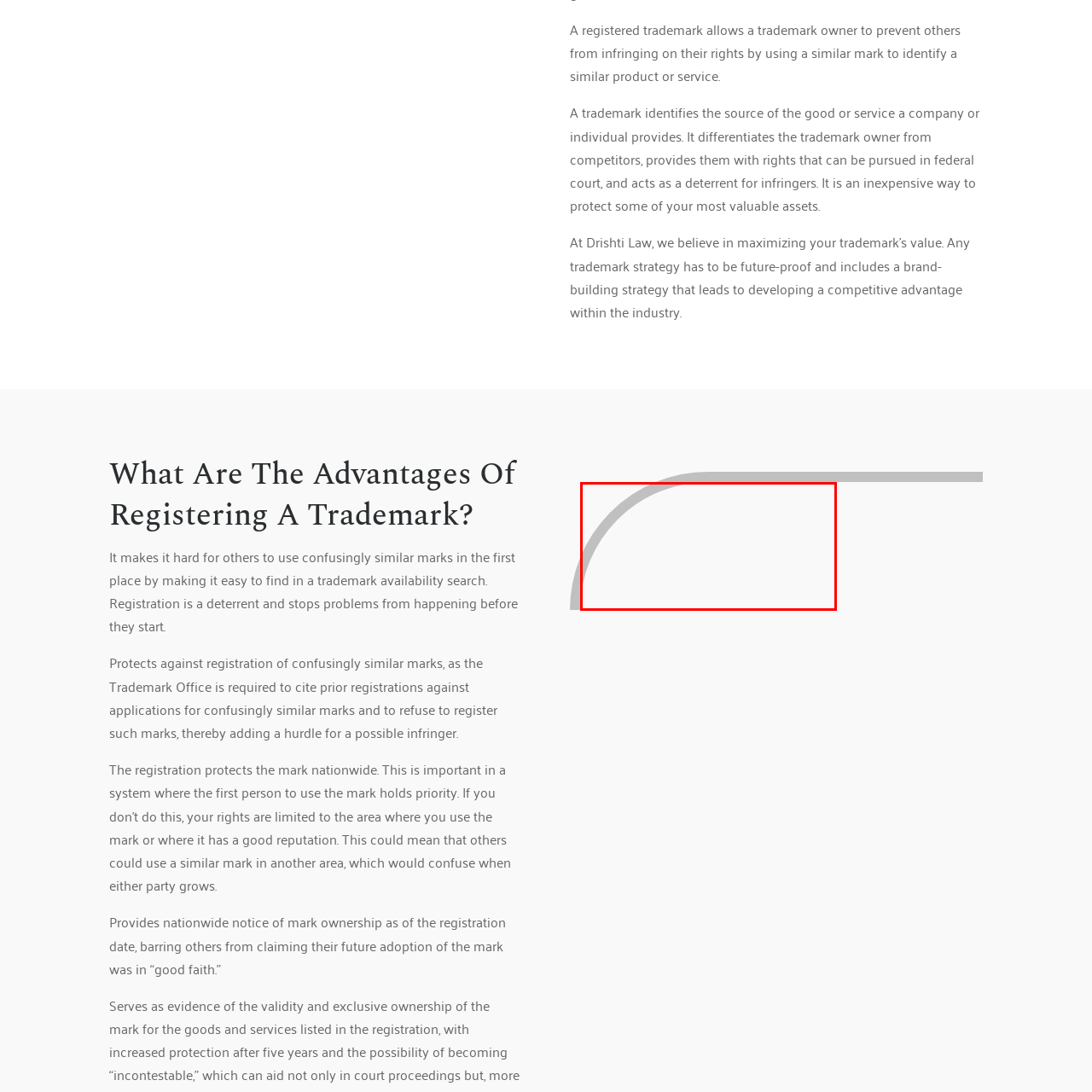Generate a detailed description of the content found inside the red-outlined section of the image.

The image features a minimalist design with a smooth, curved edge that suggests a contemporary aesthetic. It serves as a visual element supporting the content on trademark registration, which emphasizes the importance of protecting intellectual property. The surrounding text explains various benefits of registering a trademark, such as preventing others from using similar marks and providing nationwide protection against infringement. This image complements the theme by reinforcing the idea of clarity and definition in branding, mirroring the goal of trademark registration to establish a distinct identity for businesses.